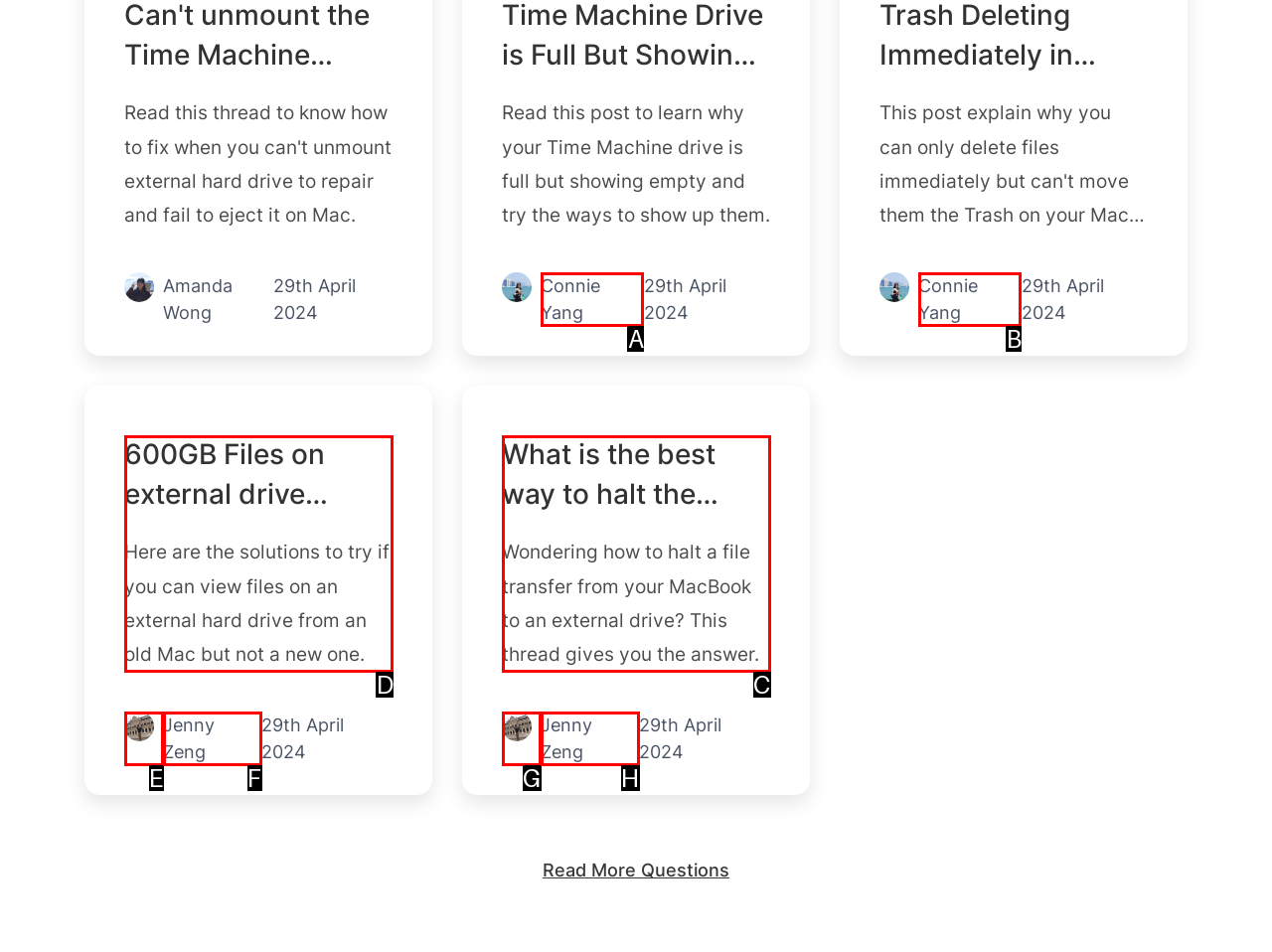Find the correct option to complete this instruction: Explore posts in the 'Finance' category. Reply with the corresponding letter.

None